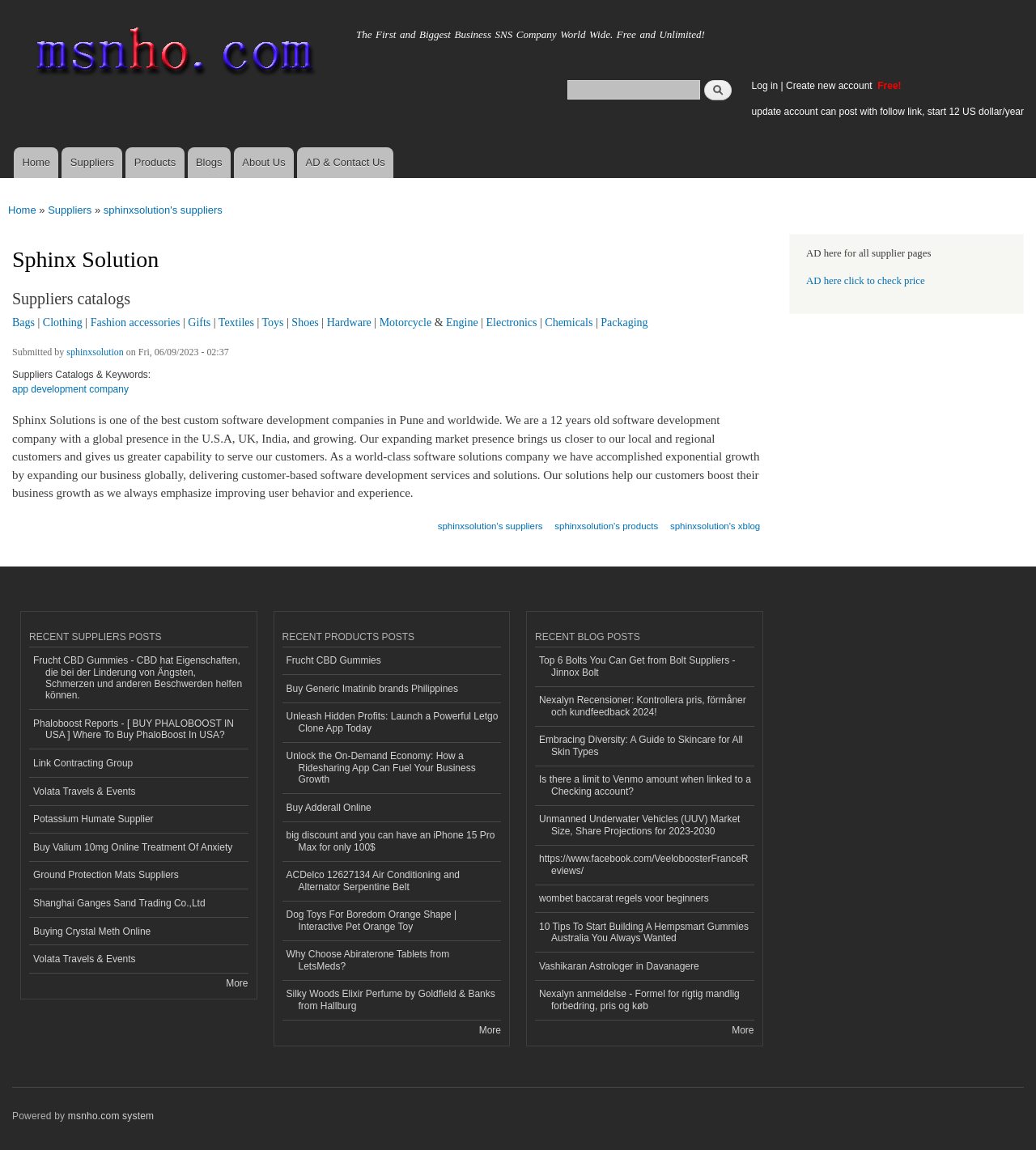Use a single word or phrase to answer the following:
What type of business is Sphinx Solution?

Software development company